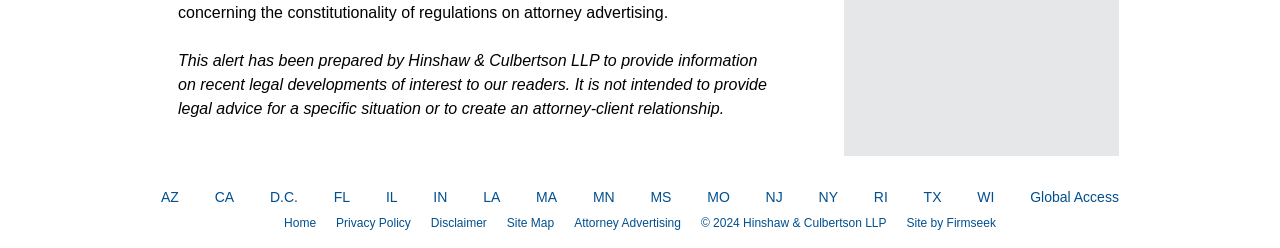Specify the bounding box coordinates for the region that must be clicked to perform the given instruction: "Click on April 2012".

None